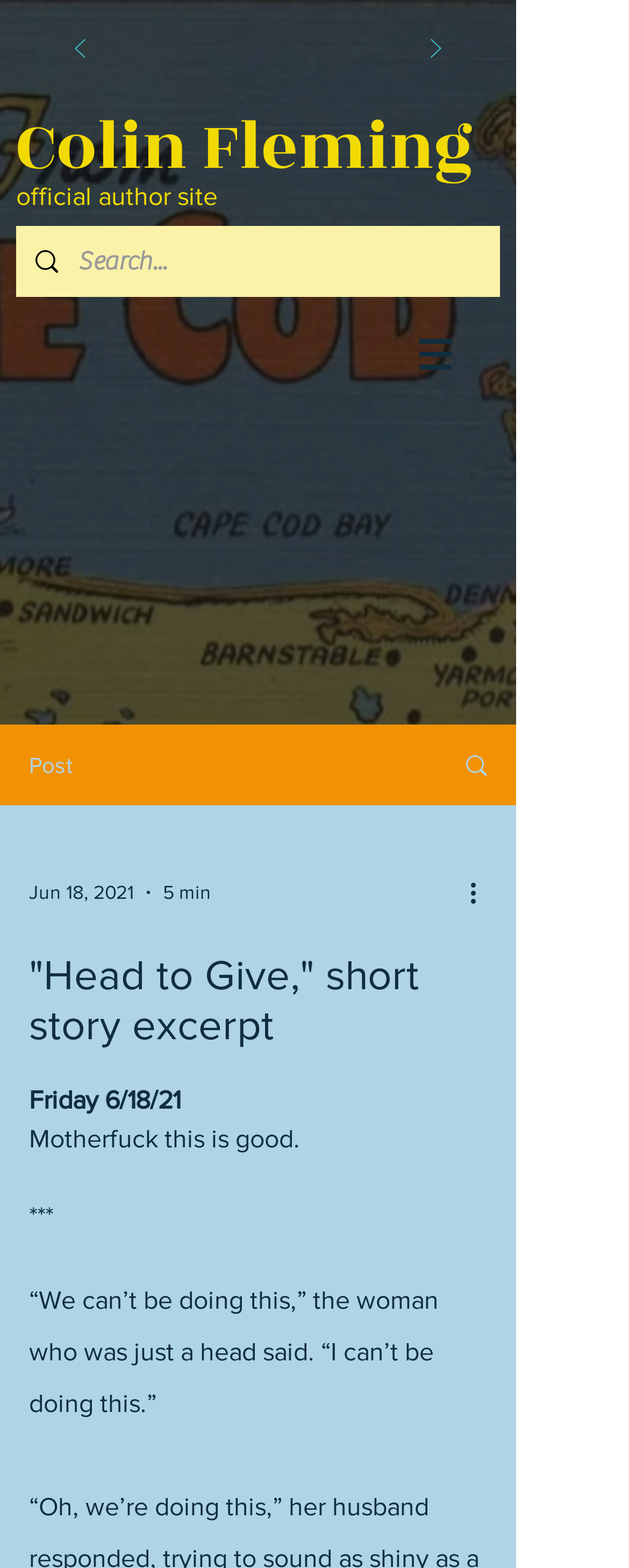Bounding box coordinates are specified in the format (top-left x, top-left y, bottom-right x, bottom-right y). All values are floating point numbers bounded between 0 and 1. Please provide the bounding box coordinate of the region this sentence describes: aria-label="Search..." name="q" placeholder="Search..."

[0.124, 0.144, 0.697, 0.189]